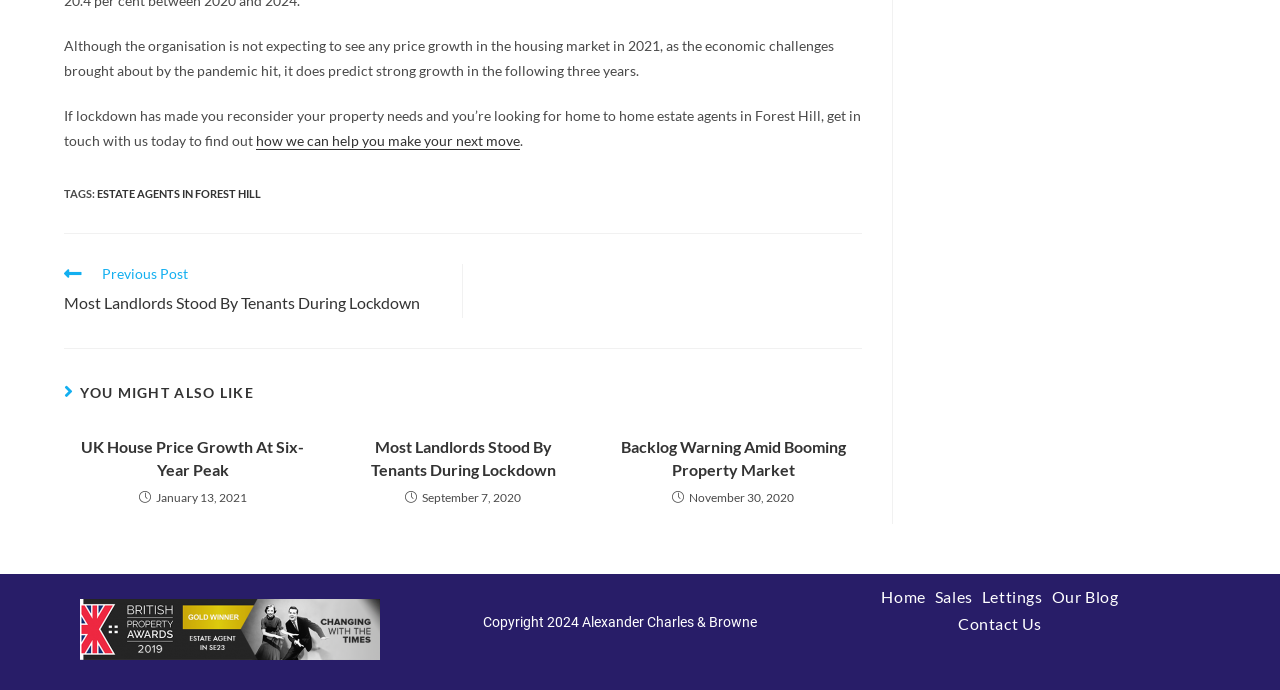Identify the bounding box coordinates for the element you need to click to achieve the following task: "Read 'UK House Price Growth At Six-Year Peak'". The coordinates must be four float values ranging from 0 to 1, formatted as [left, top, right, bottom].

[0.059, 0.632, 0.242, 0.697]